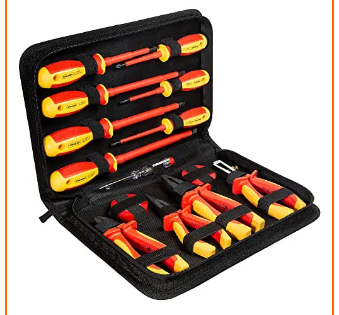Offer a detailed narrative of the scene depicted in the image.

The image showcases a well-organized Electricians Insulated Tool Set, featuring an array of essential tools for electrical work. The set is neatly housed in a durable black carrying case with red and yellow accents. Inside, you can see a selection of insulated screwdrivers and pliers, designed to provide safety and efficiency during electrical tasks. Each tool is secured in place, highlighting the attention to detail in both design and functionality. This set is ideal for electricians seeking high-quality, reliable tools for various installation and repair jobs.